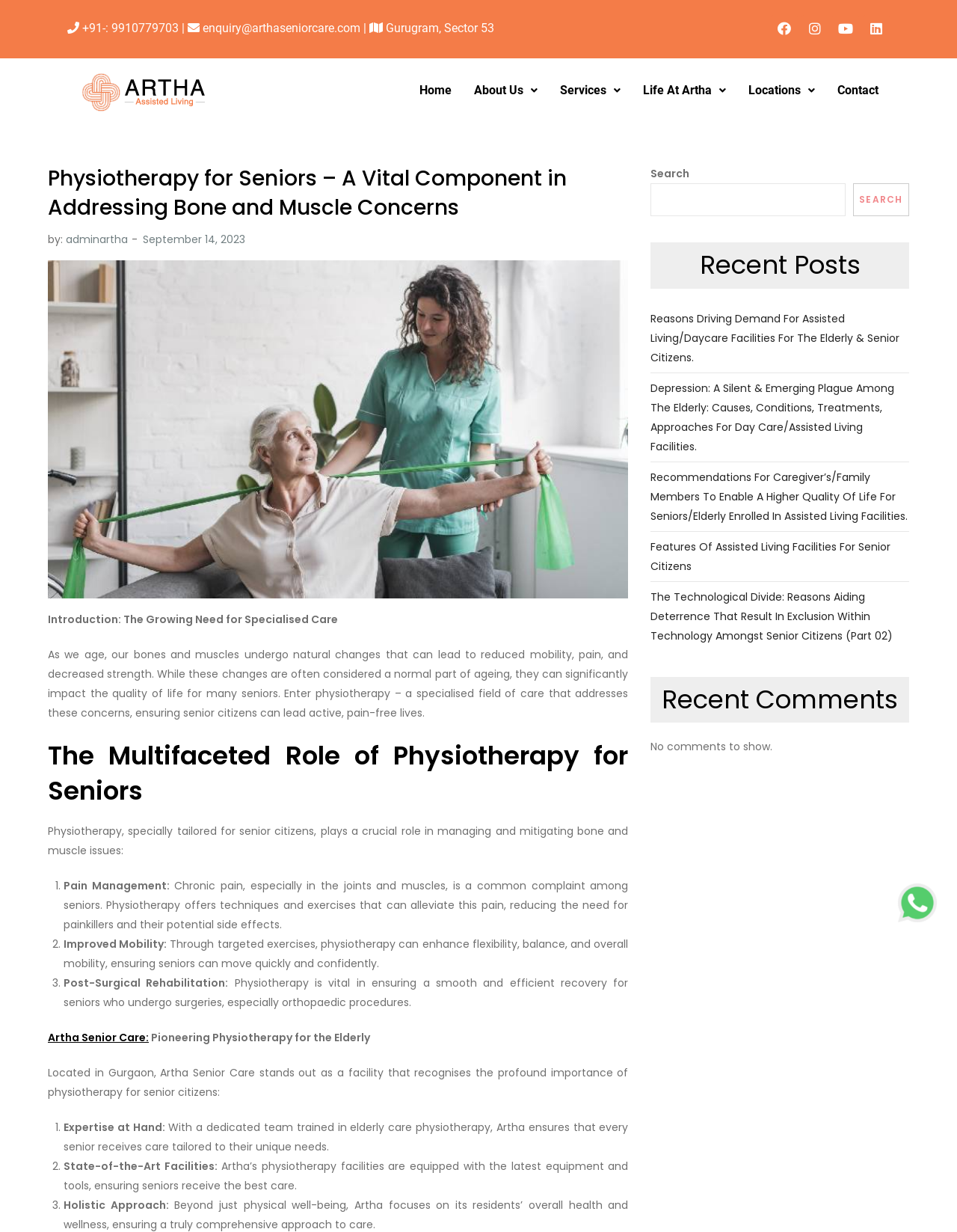Please find the bounding box coordinates of the element that needs to be clicked to perform the following instruction: "Search for a topic". The bounding box coordinates should be four float numbers between 0 and 1, represented as [left, top, right, bottom].

[0.68, 0.149, 0.883, 0.175]